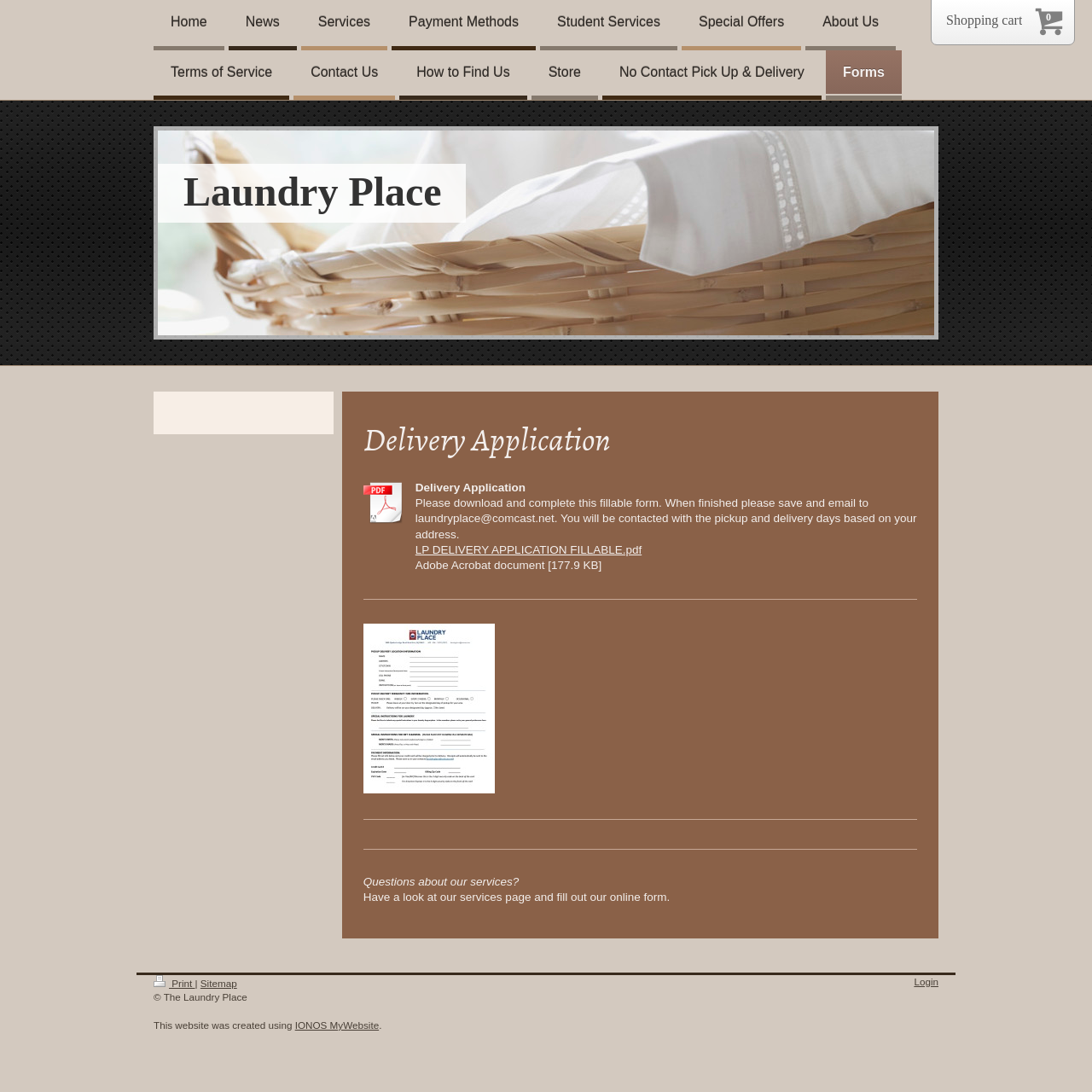Answer the question below in one word or phrase:
What is the purpose of the 'Delivery Application' form?

For pickup and delivery